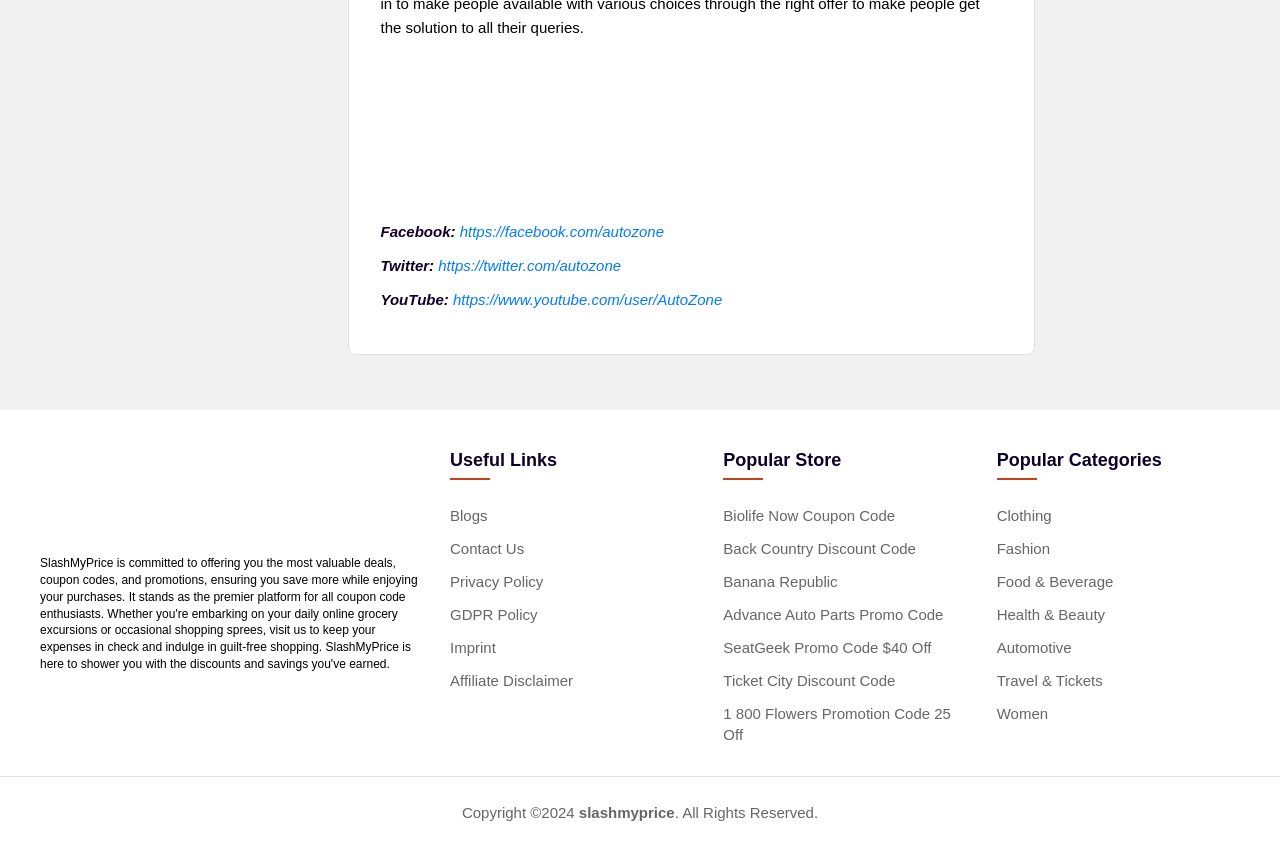Could you determine the bounding box coordinates of the clickable element to complete the instruction: "Explore Clothing category"? Provide the coordinates as four float numbers between 0 and 1, i.e., [left, top, right, bottom].

[0.779, 0.598, 0.822, 0.618]